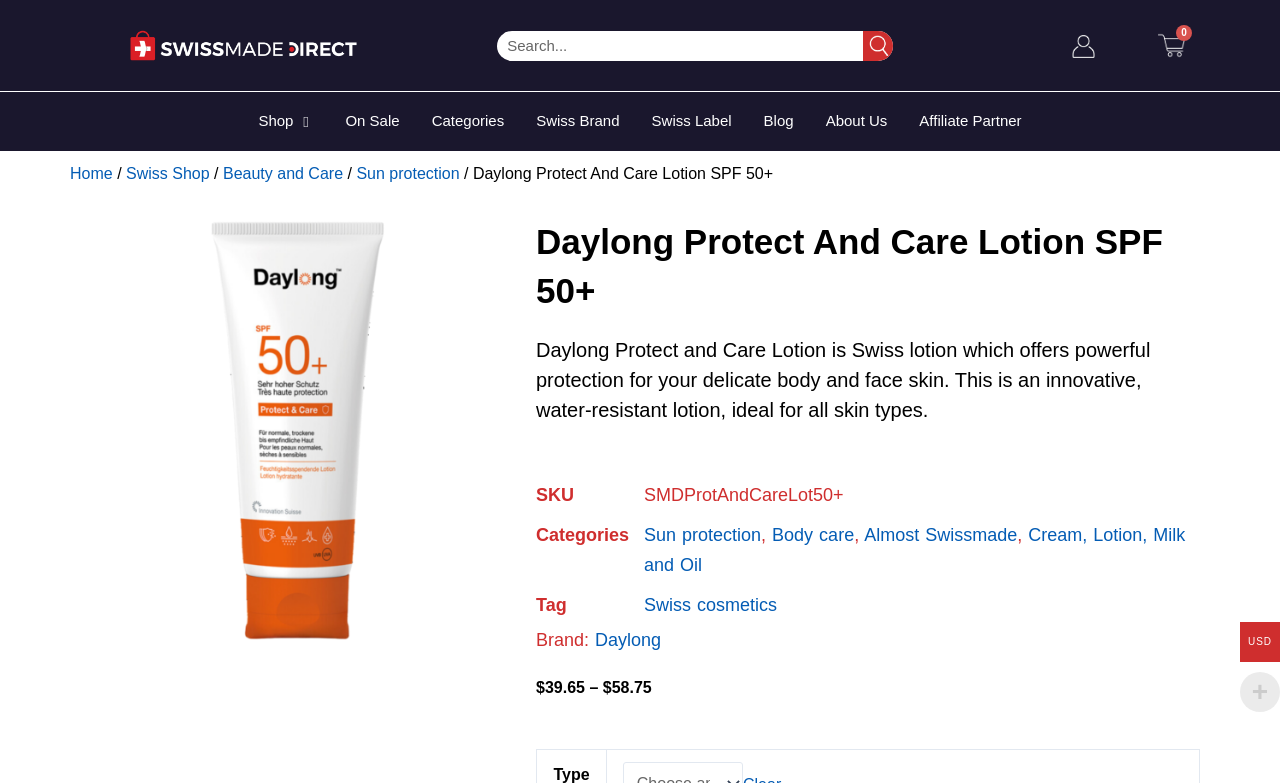Determine the bounding box coordinates for the clickable element required to fulfill the instruction: "Click on the 'Swiss Brand' link". Provide the coordinates as four float numbers between 0 and 1, i.e., [left, top, right, bottom].

[0.419, 0.141, 0.484, 0.169]